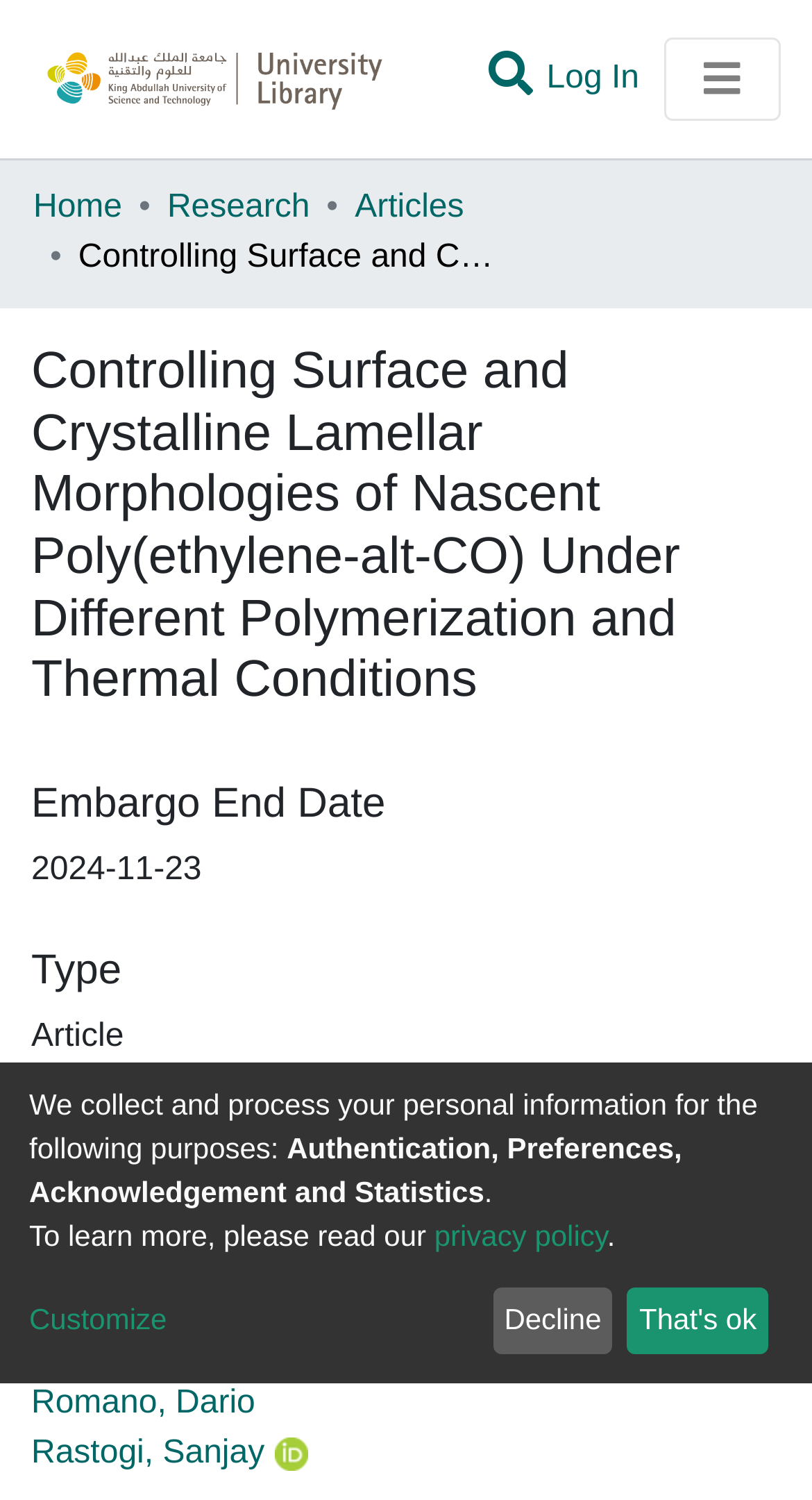What is the purpose of collecting personal information?
Based on the image, answer the question with as much detail as possible.

I found the answer by looking at the section with the static text 'We collect and process your personal information for the following purposes:' and found the static text 'Authentication, Preferences, Acknowledgement and Statistics' below it.